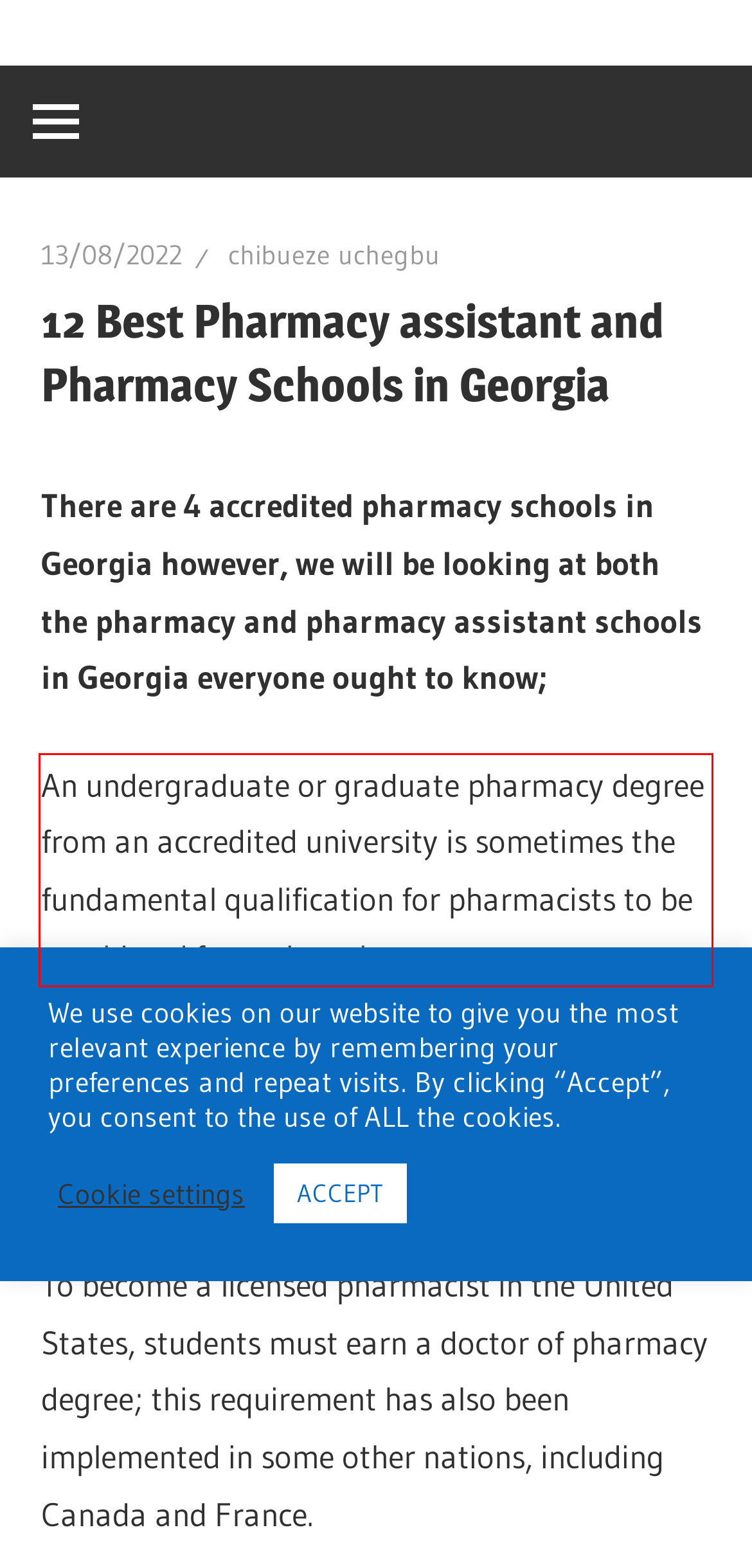Please recognize and transcribe the text located inside the red bounding box in the webpage image.

An undergraduate or graduate pharmacy degree from an accredited university is sometimes the fundamental qualification for pharmacists to be considered for registration.